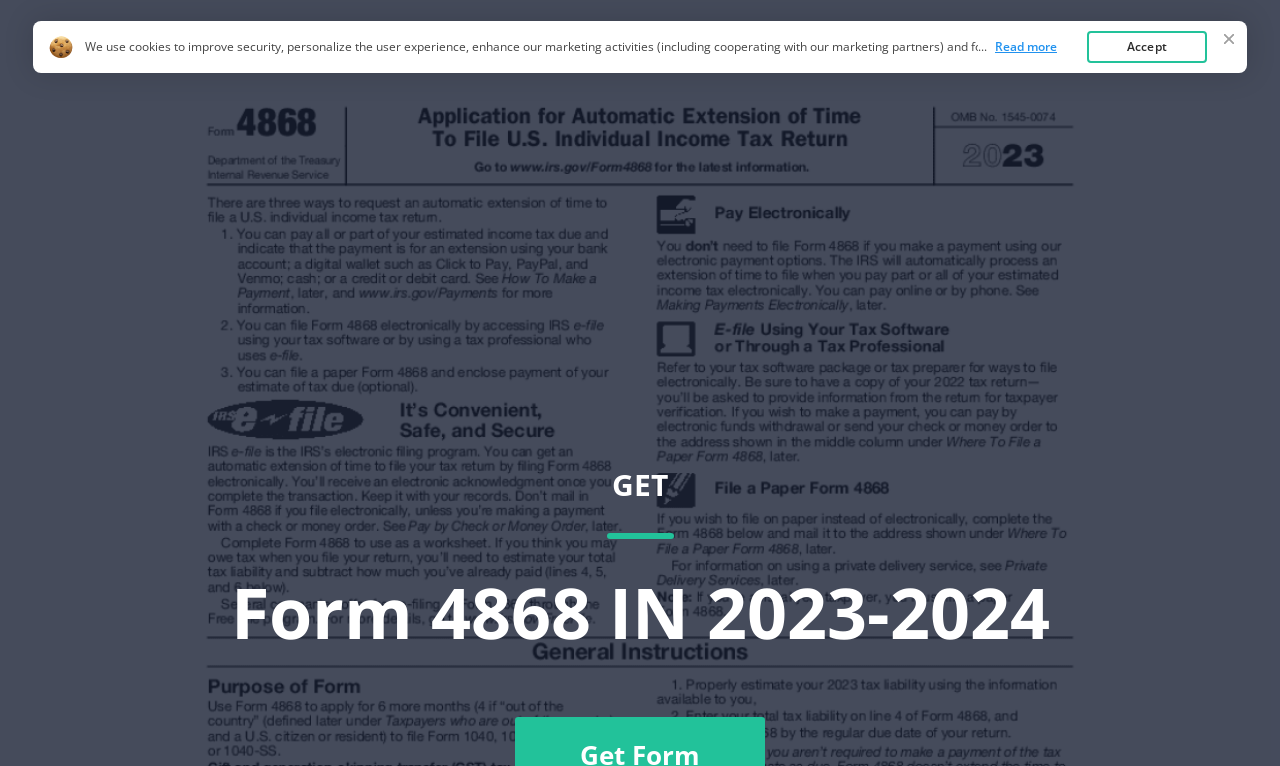Explain the webpage in detail.

The webpage is focused on providing information and resources related to Form 4868 IN, a document required in a specific state. At the top left of the page, there is a link to "Irs Form 4868" and a heading that reads "Form 4868 IN 2023-2024". 

On the top right side of the page, there are three links: "Home", "Top Forms", and another link that is not explicitly mentioned. Below these links, there is a static text that informs users about the use of cookies on the website, with a link to read the Cookie Policy. 

Further down, there is a call-to-action button labeled "Accept" on the bottom right side of the page, which agrees to the use of cookies when clicked. The page also contains some additional text and a "Read more" link, but the content of these is not specified. Overall, the webpage appears to be a resource for users to access and modify Form 4868 IN for their state, with some additional information and links to related resources.